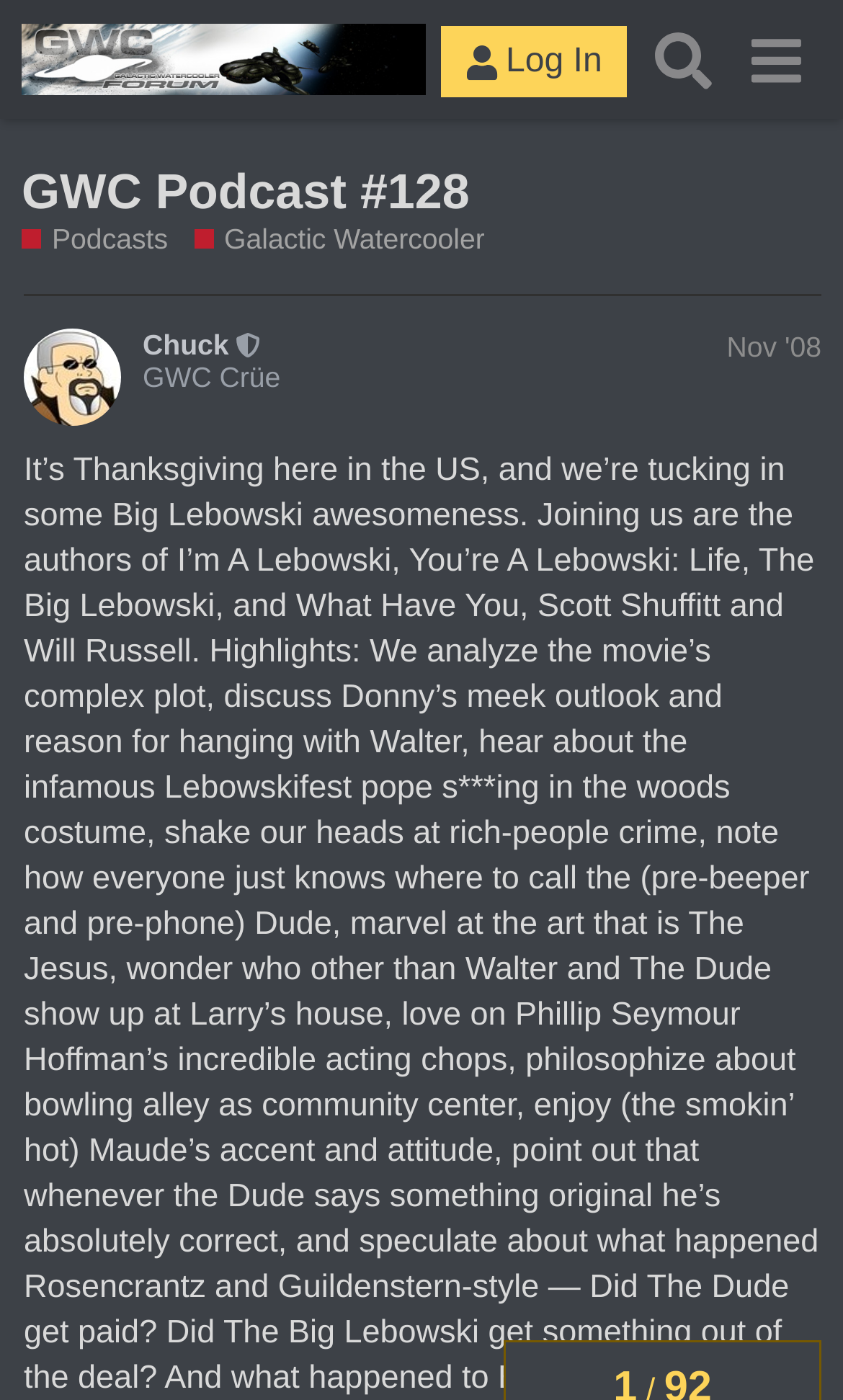Summarize the contents and layout of the webpage in detail.

This webpage appears to be a podcast episode page from the Galactic Watercooler (GWC) Forum. At the top, there is a header section that spans the entire width of the page, containing a logo image and a link to the GWC Forum on the left, a "Log In" button in the middle, and a "Search" link and a menu link on the right.

Below the header, there is a large heading that reads "GWC Podcast #128" with a link to the podcast episode. This heading is followed by two links, "Podcasts" and "Galactic Watercooler", which are positioned side by side.

Underneath these links, there is a section that invites users to share their thoughts about the podcast episode. This section contains a brief paragraph of text and a hidden link.

Further down, there is a section that displays information about a user named Chuck, who is a moderator. This section includes a link to Chuck's profile, a label indicating their moderator status, and a link to their join date, which is November 2008.